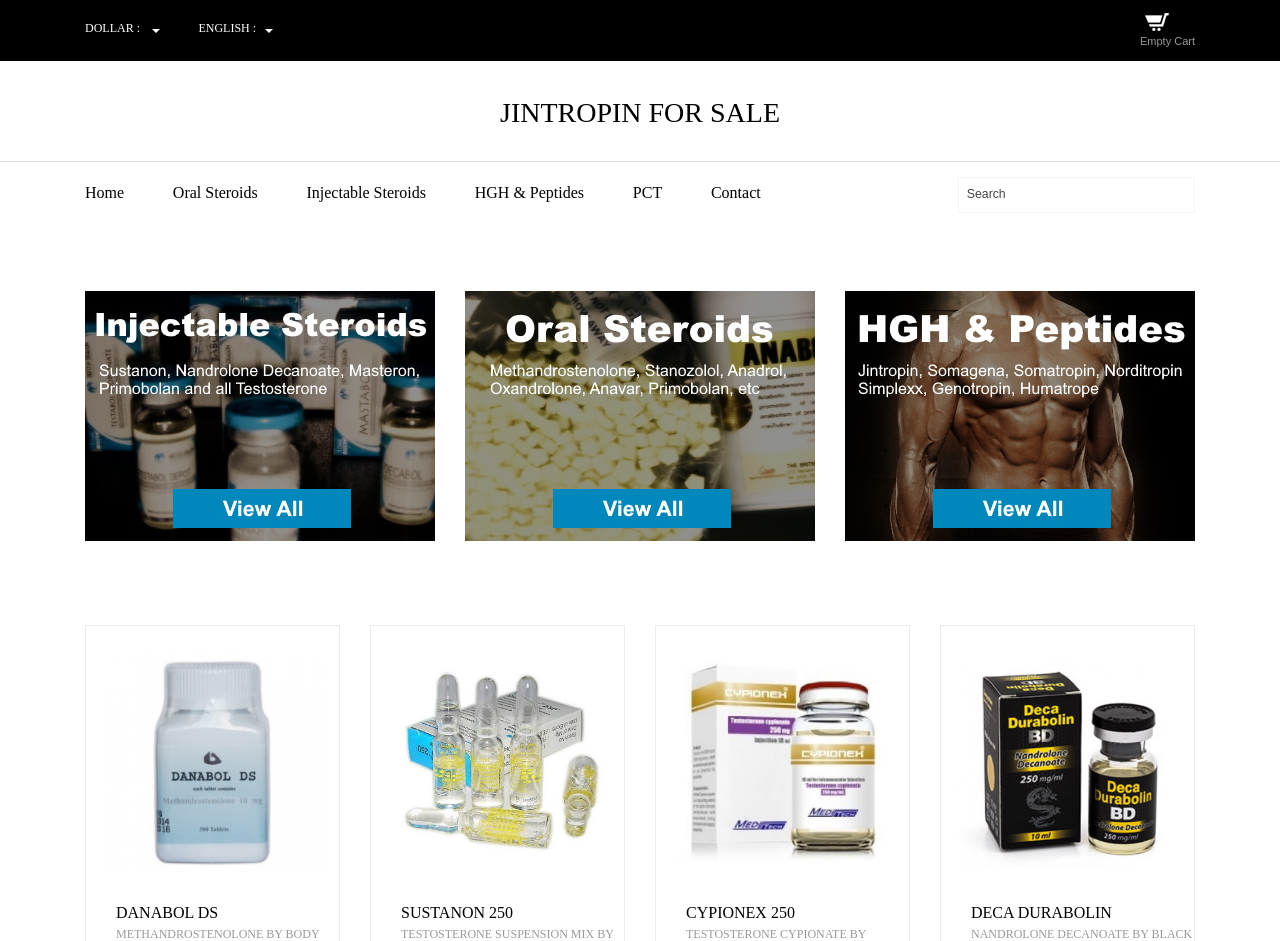Please give a concise answer to this question using a single word or phrase: 
What is the currency selection option?

DOLLAR, EURO